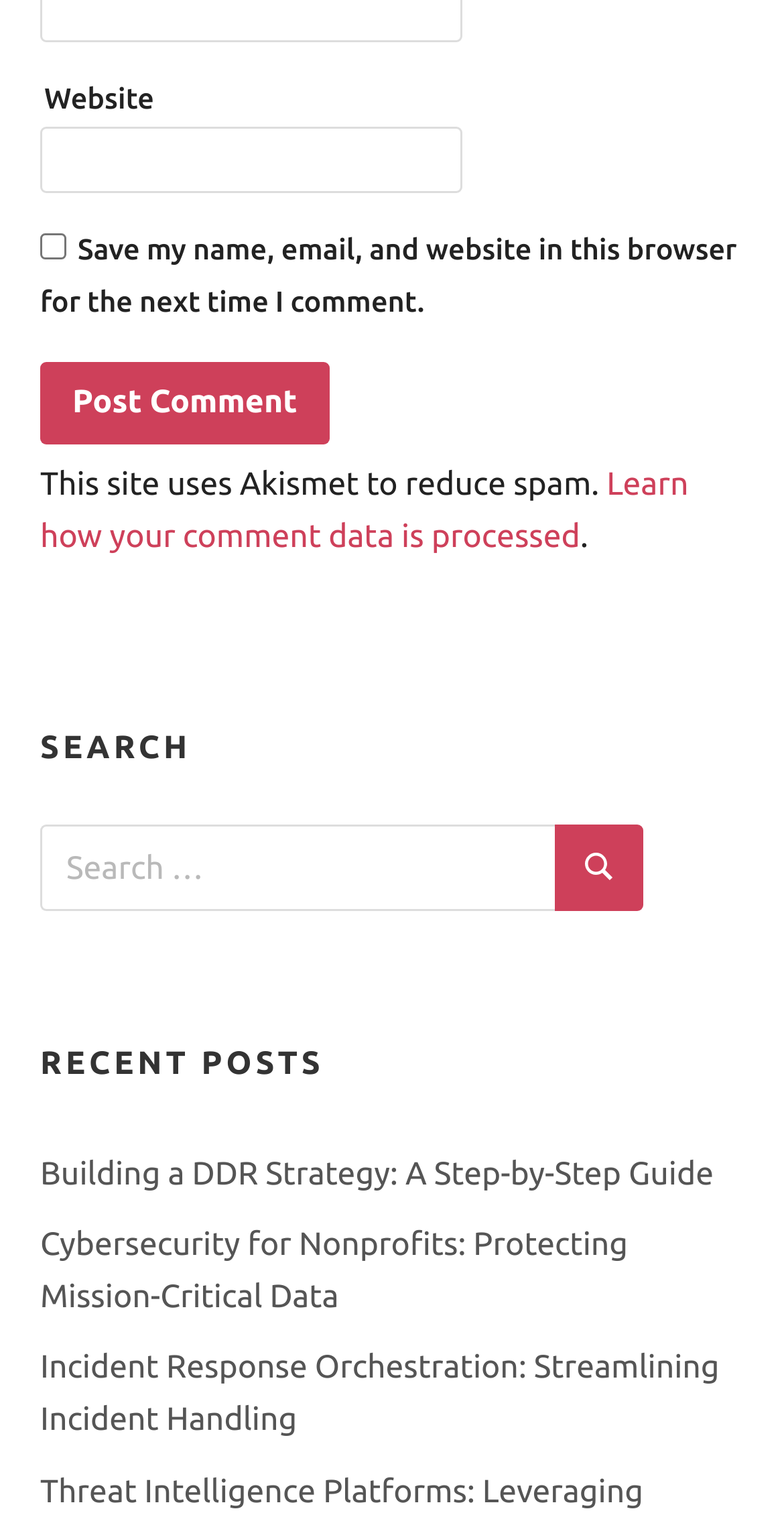What is the topic of the first recent post?
Answer the question with just one word or phrase using the image.

DDR Strategy